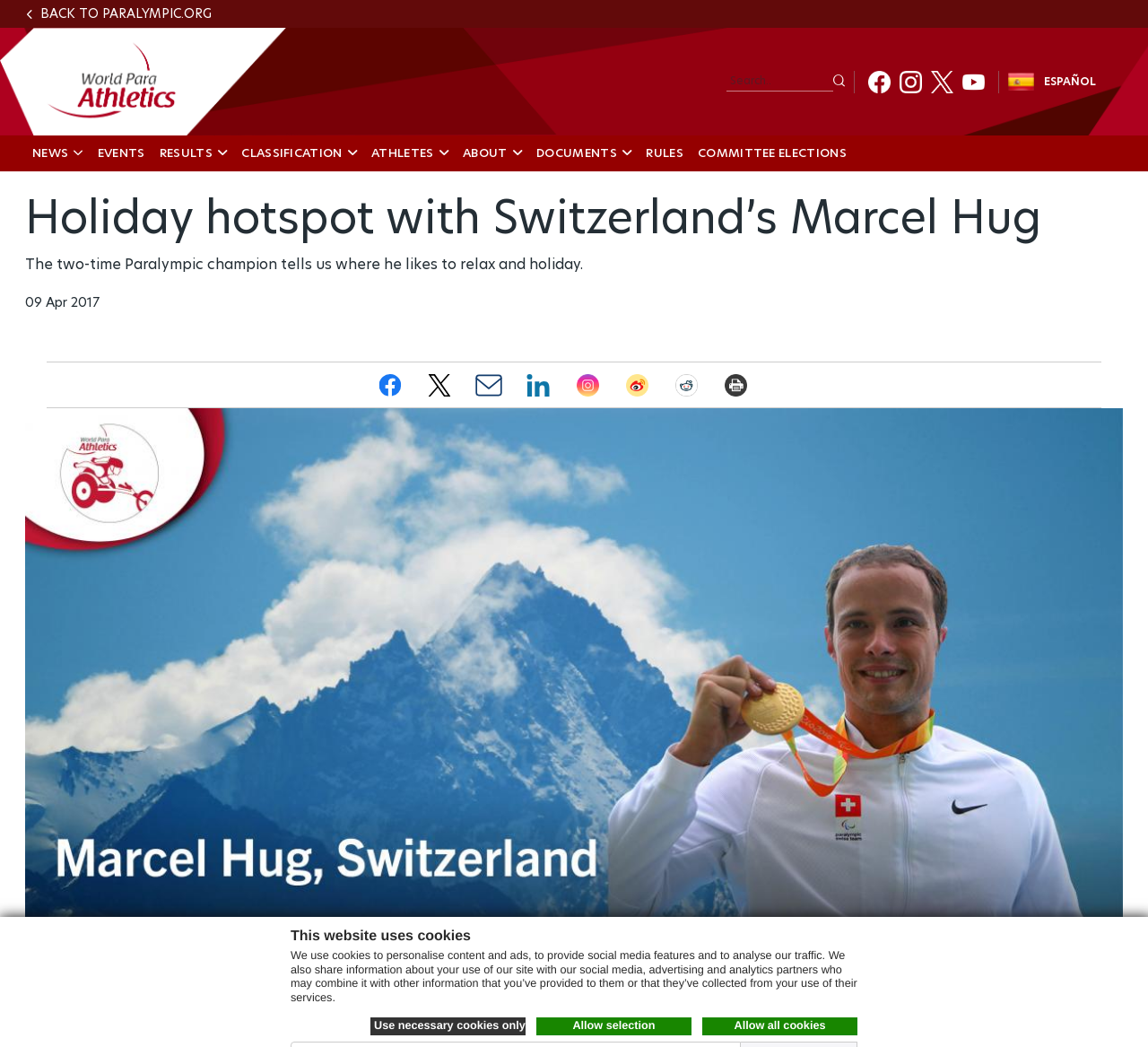What is the logo of the website?
Provide a detailed answer to the question, using the image to inform your response.

The answer can be found in the image element 'World-Para-Athletics-header-logo' which is located at the top of the webpage, indicating that it is the logo of the website.